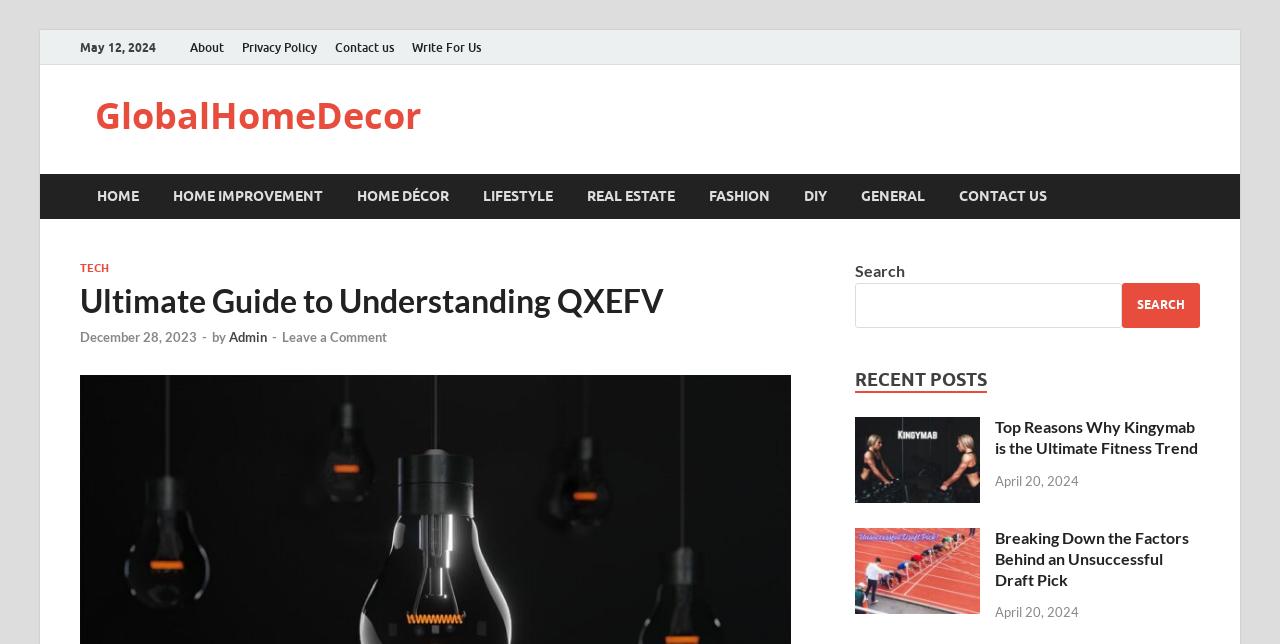Please give a succinct answer to the question in one word or phrase:
What is the purpose of the search box?

To search the website